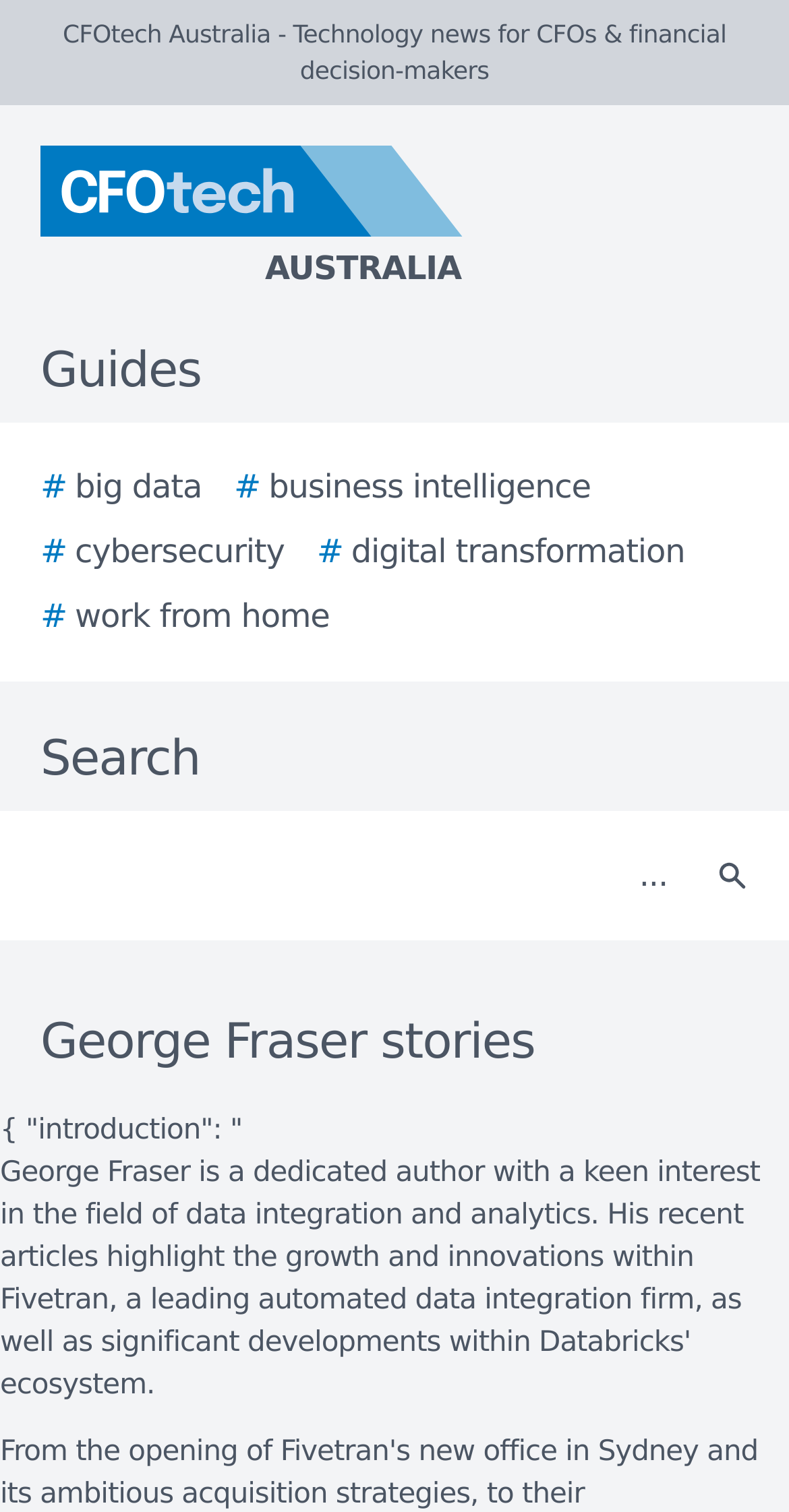What is the name of the website?
Could you answer the question with a detailed and thorough explanation?

The name of the website can be found at the top of the webpage, where it says 'CFOtech Australia - Technology news for CFOs & financial decision-makers'.